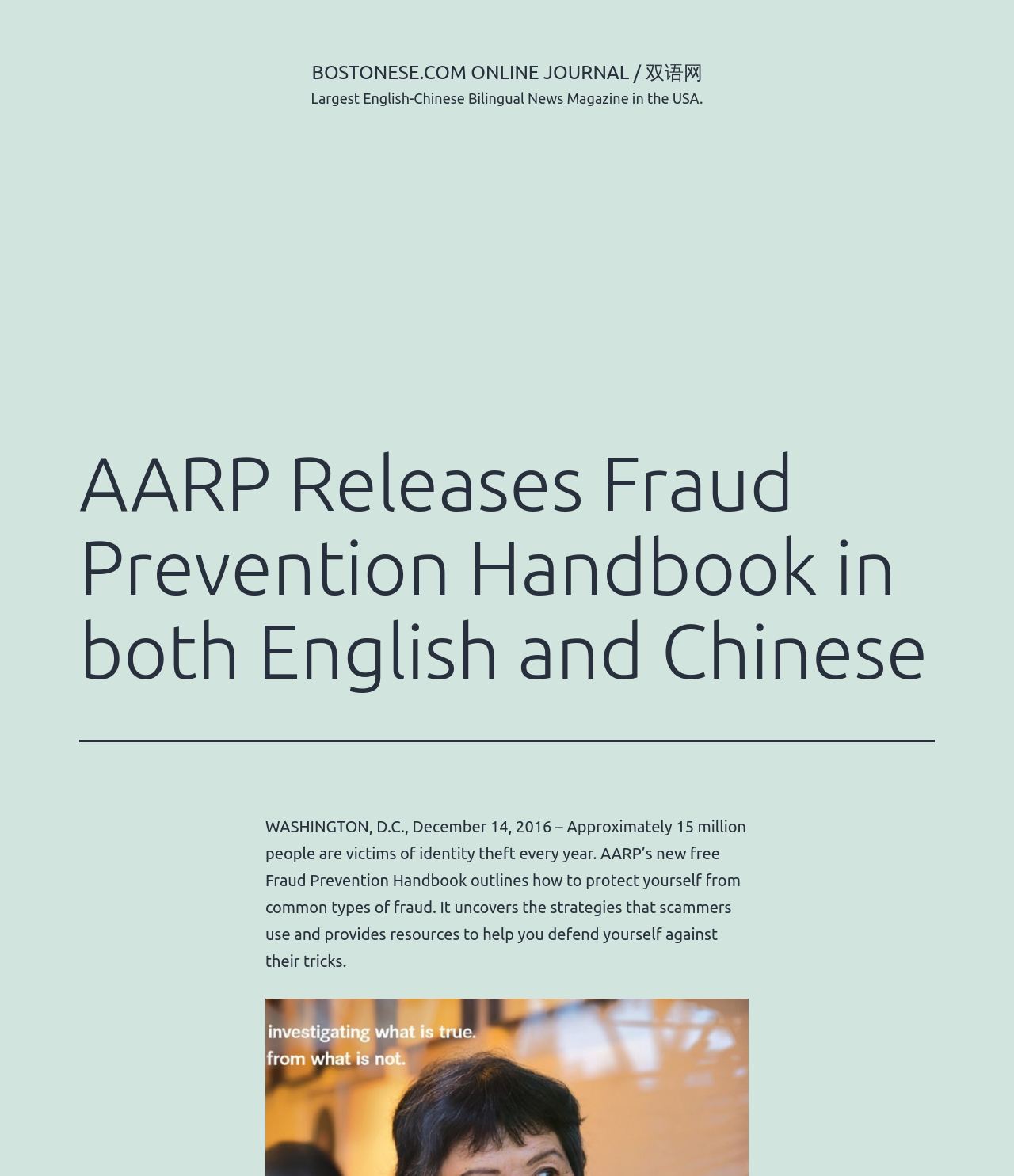Please determine the bounding box coordinates, formatted as (top-left x, top-left y, bottom-right x, bottom-right y), with all values as floating point numbers between 0 and 1. Identify the bounding box of the region described as: aria-label="Advertisement" name="aswift_4" title="Advertisement"

[0.031, 0.16, 0.969, 0.348]